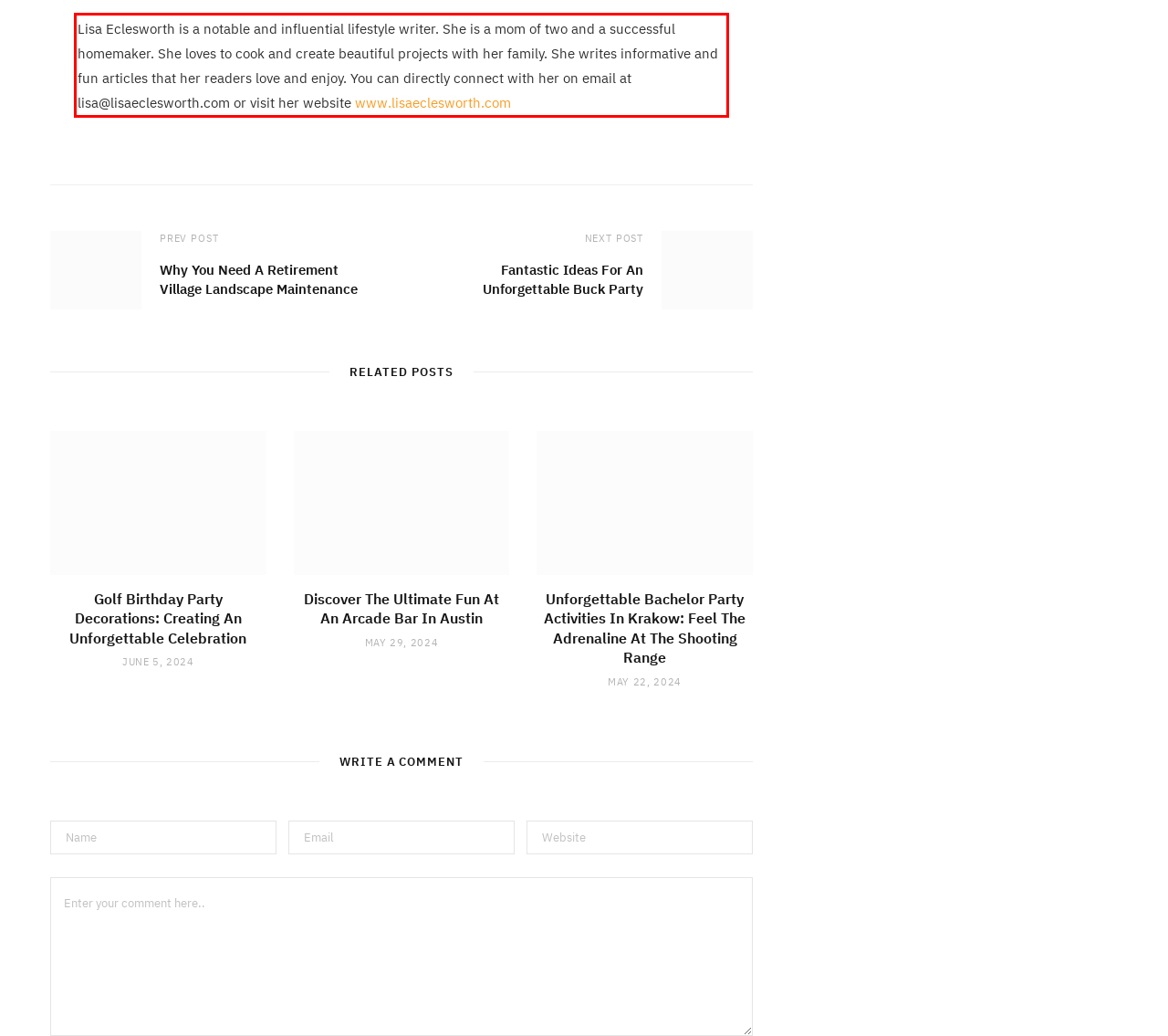You are provided with a webpage screenshot that includes a red rectangle bounding box. Extract the text content from within the bounding box using OCR.

Lisa Eclesworth is a notable and influential lifestyle writer. She is a mom of two and a successful homemaker. She loves to cook and create beautiful projects with her family. She writes informative and fun articles that her readers love and enjoy. You can directly connect with her on email at lisa@lisaeclesworth.com or visit her website www.lisaeclesworth.com